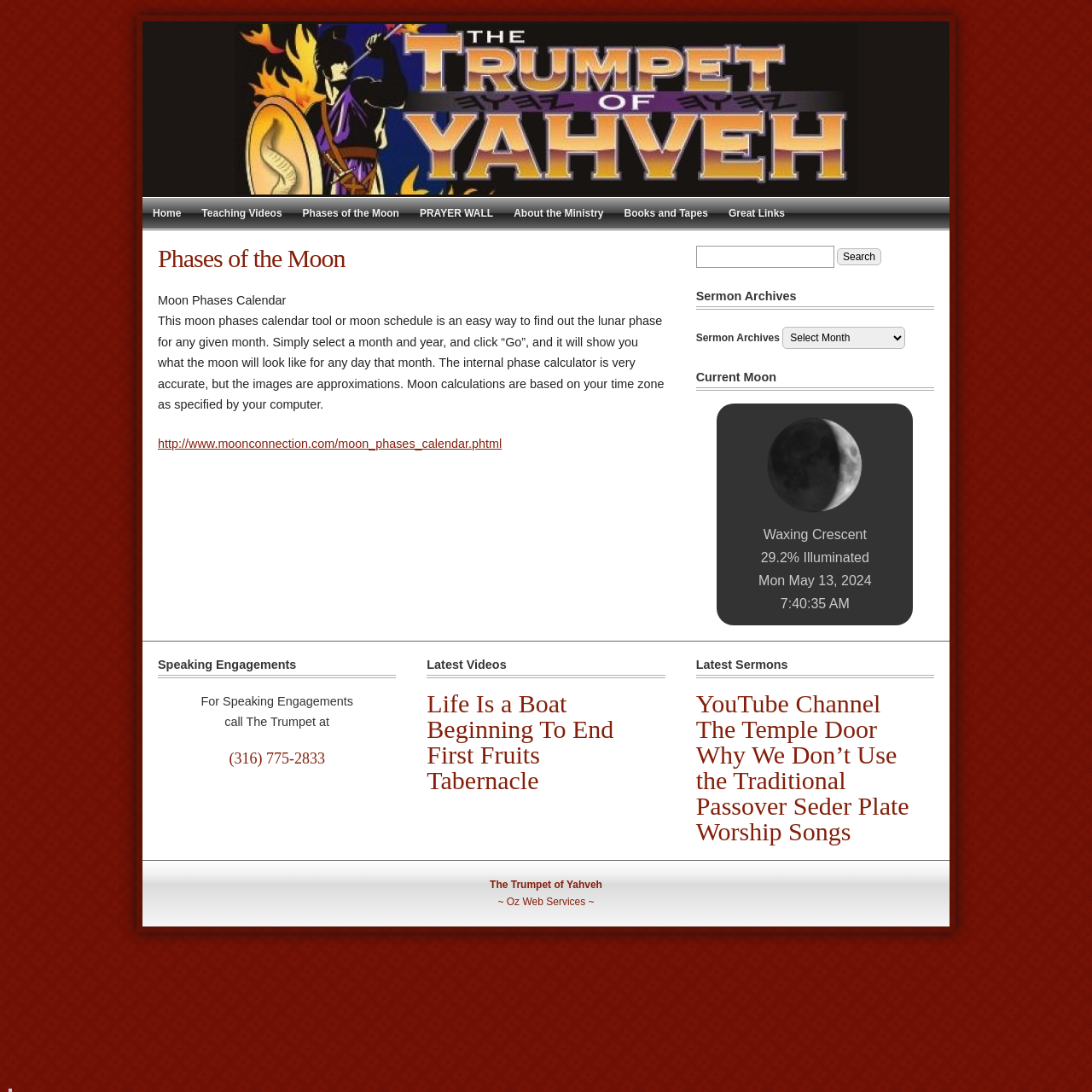Please determine the bounding box coordinates for the element that should be clicked to follow these instructions: "Click the 'PRAYER WALL' link".

[0.375, 0.181, 0.461, 0.209]